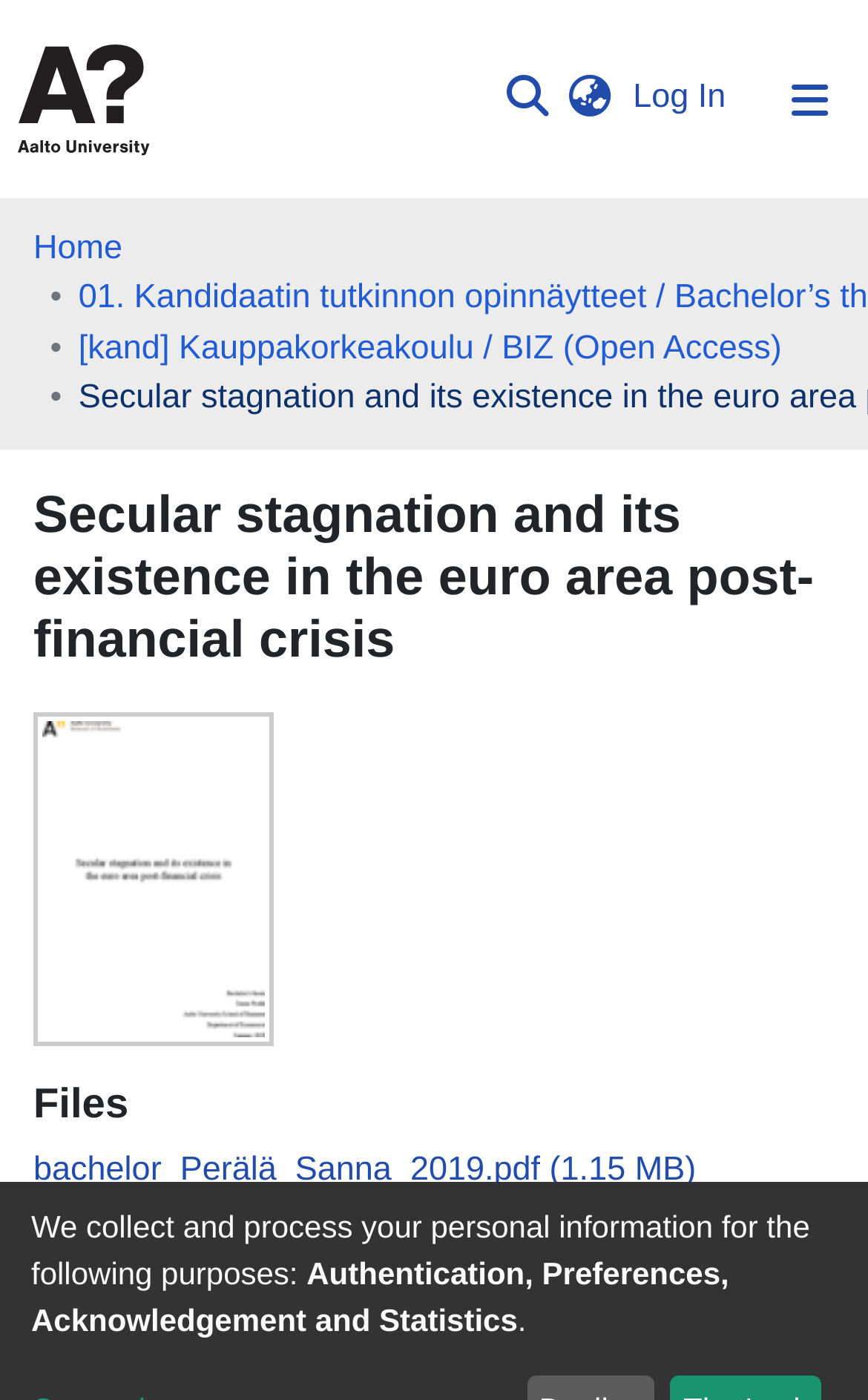Please identify the bounding box coordinates of the element's region that needs to be clicked to fulfill the following instruction: "Search for a keyword". The bounding box coordinates should consist of four float numbers between 0 and 1, i.e., [left, top, right, bottom].

[0.563, 0.04, 0.64, 0.096]